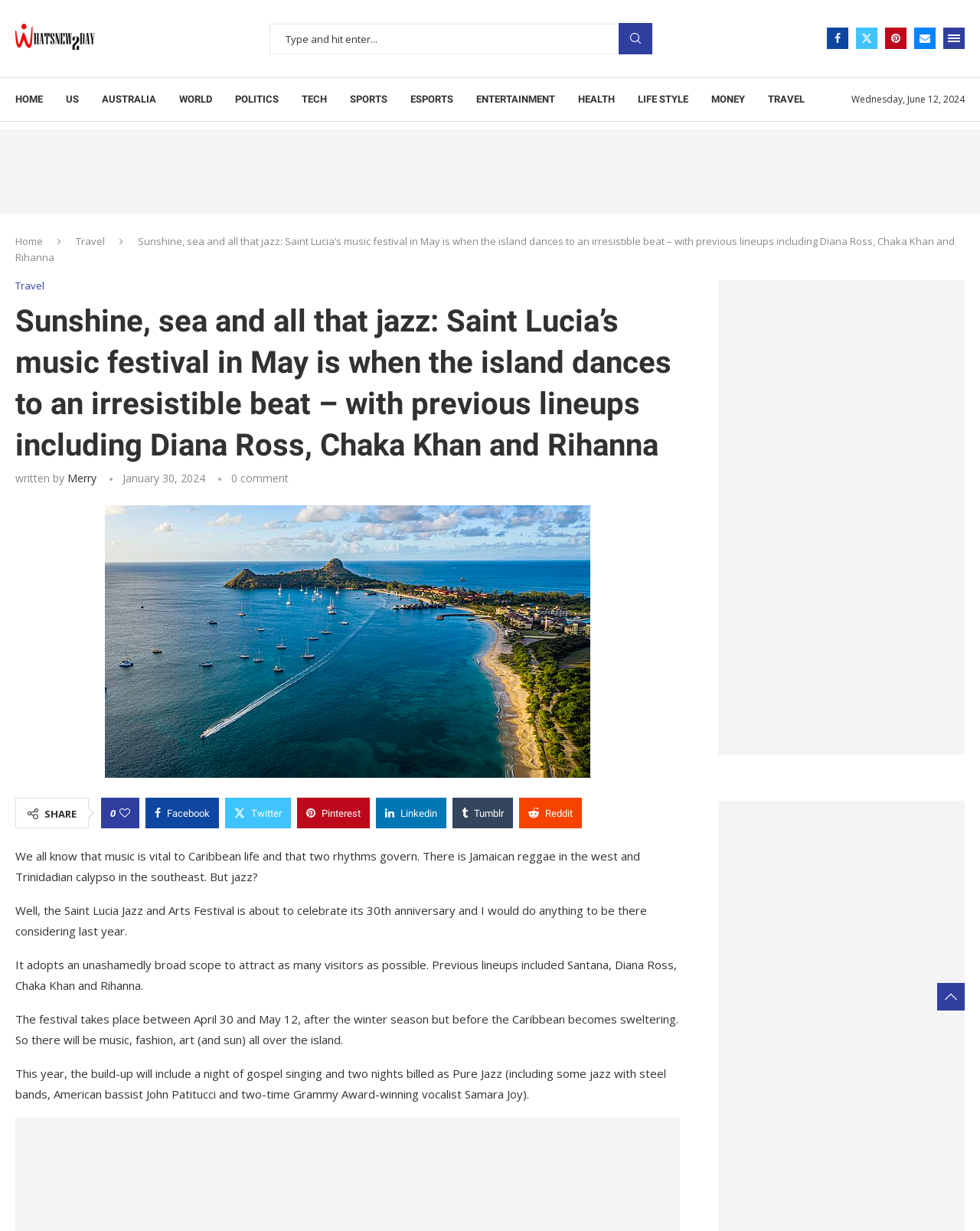What is the date of the article? From the image, respond with a single word or brief phrase.

January 30, 2024